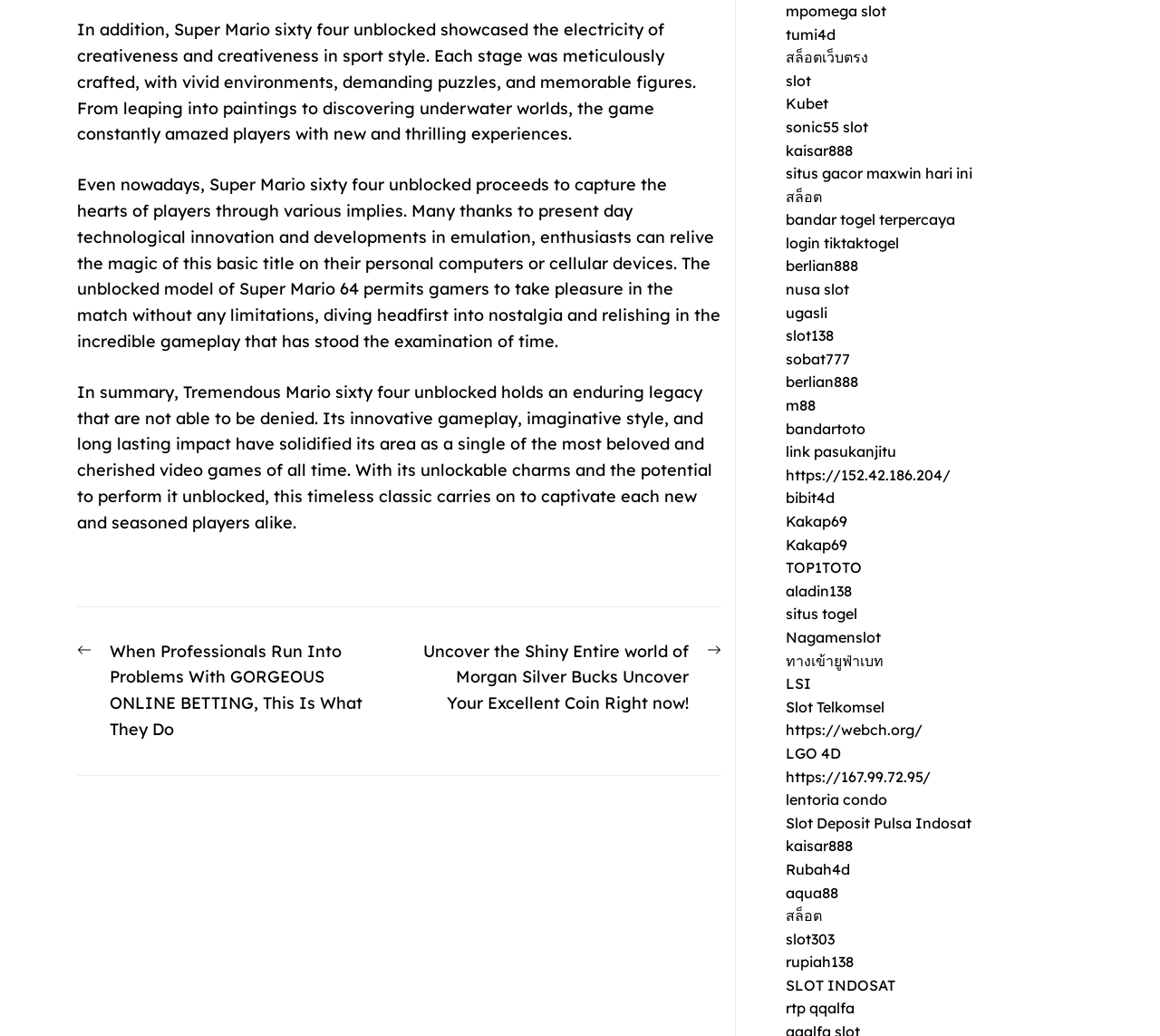Using the provided element description: "Slot Deposit Pulsa Indosat", determine the bounding box coordinates of the corresponding UI element in the screenshot.

[0.677, 0.785, 0.838, 0.803]